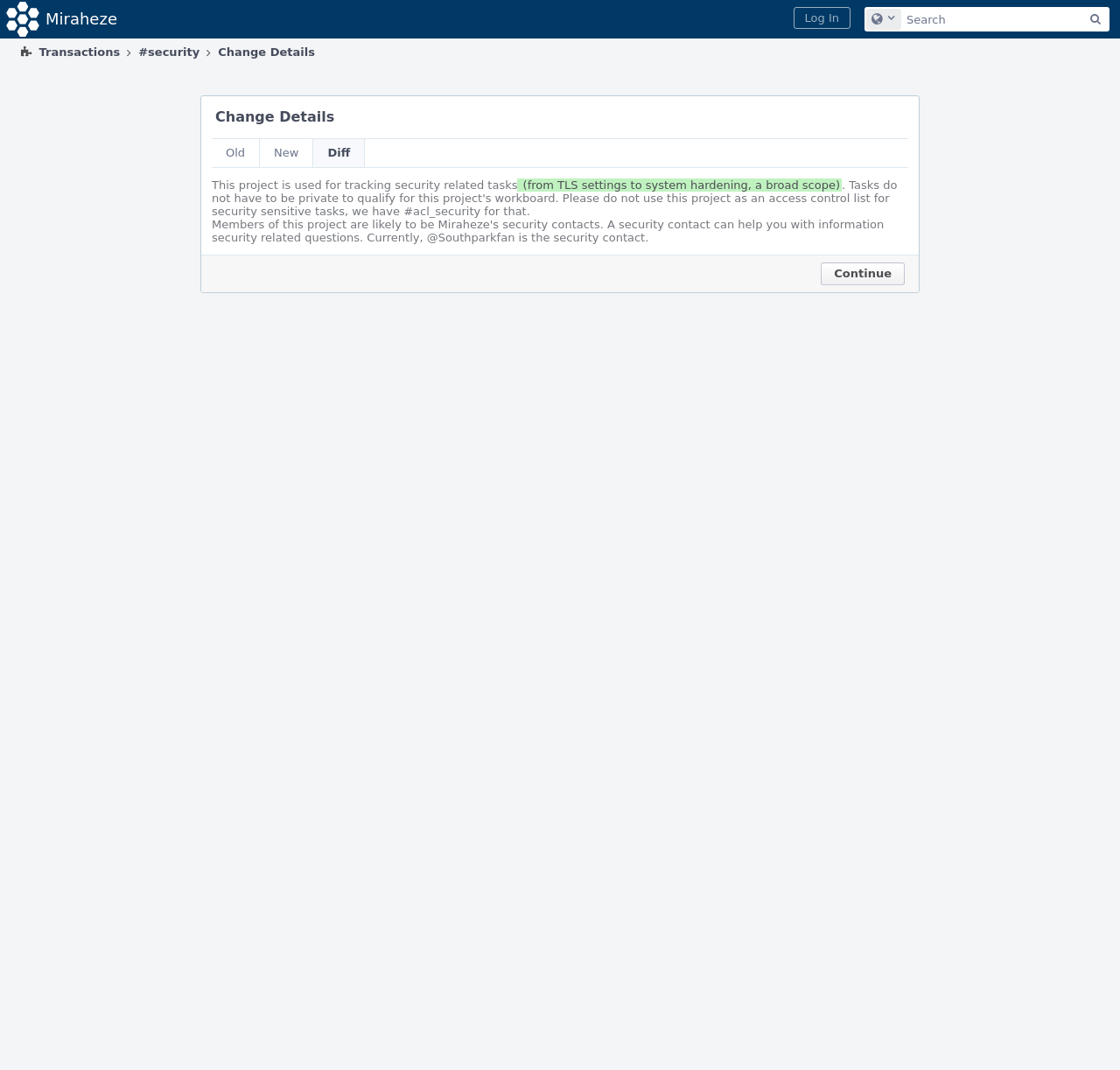What is the purpose of this project?
Look at the image and provide a detailed response to the question.

I found a static text element within the dialog element that describes the purpose of the project, which is 'This project is used for tracking security related tasks'.